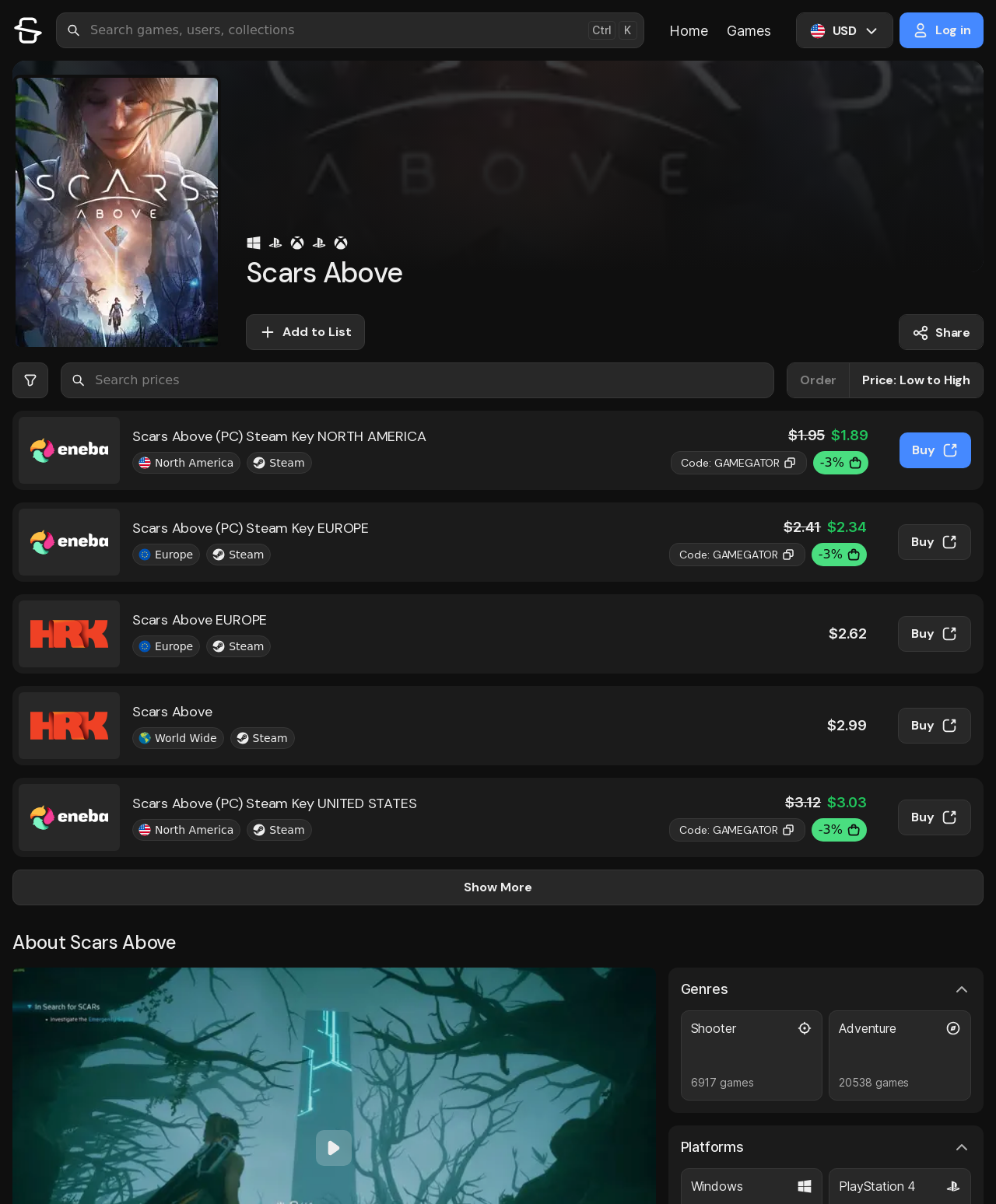Pinpoint the bounding box coordinates of the clickable area needed to execute the instruction: "Add to List". The coordinates should be specified as four float numbers between 0 and 1, i.e., [left, top, right, bottom].

[0.247, 0.261, 0.366, 0.291]